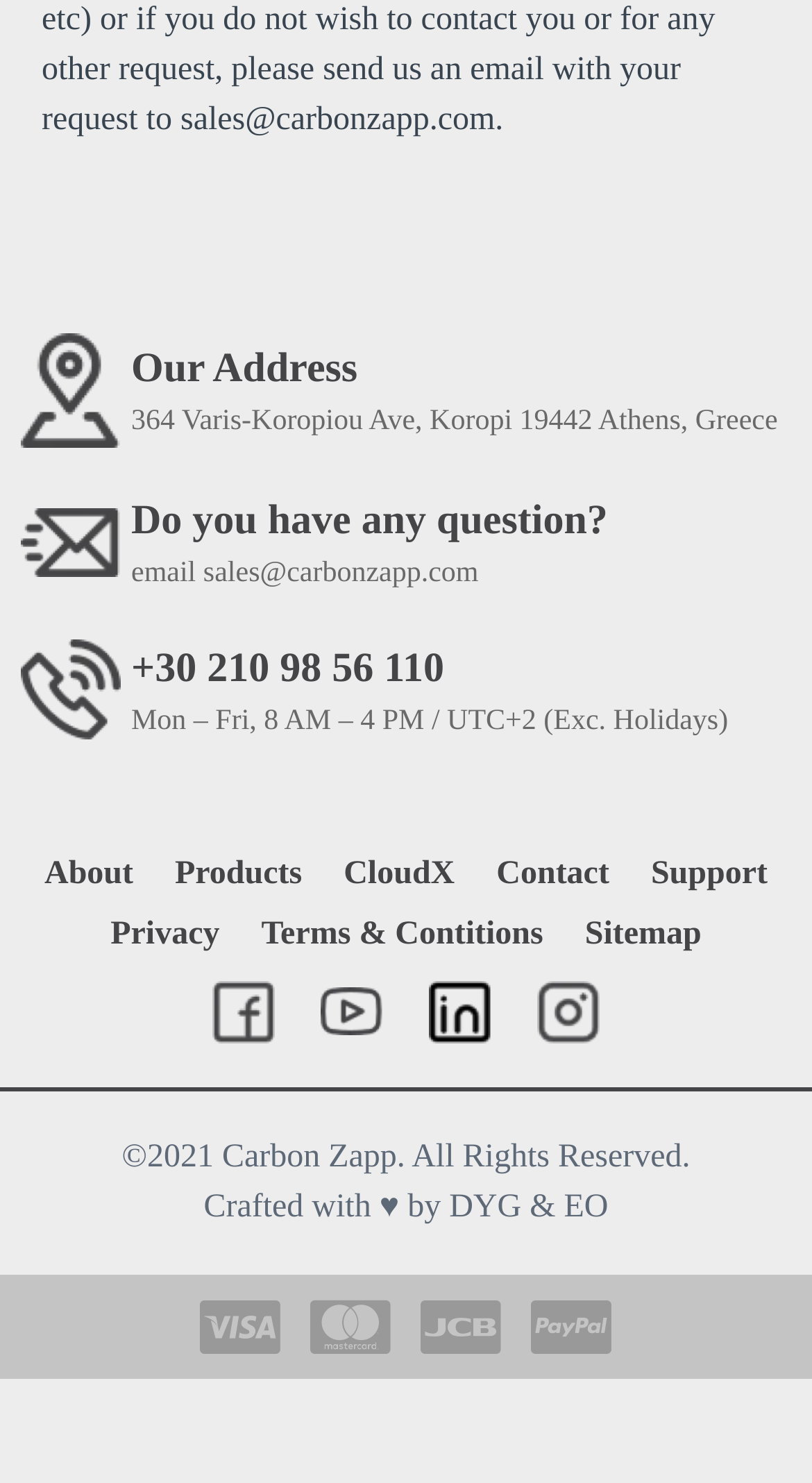Answer the question using only a single word or phrase: 
What is the company's email address?

sales@carbonzapp.com